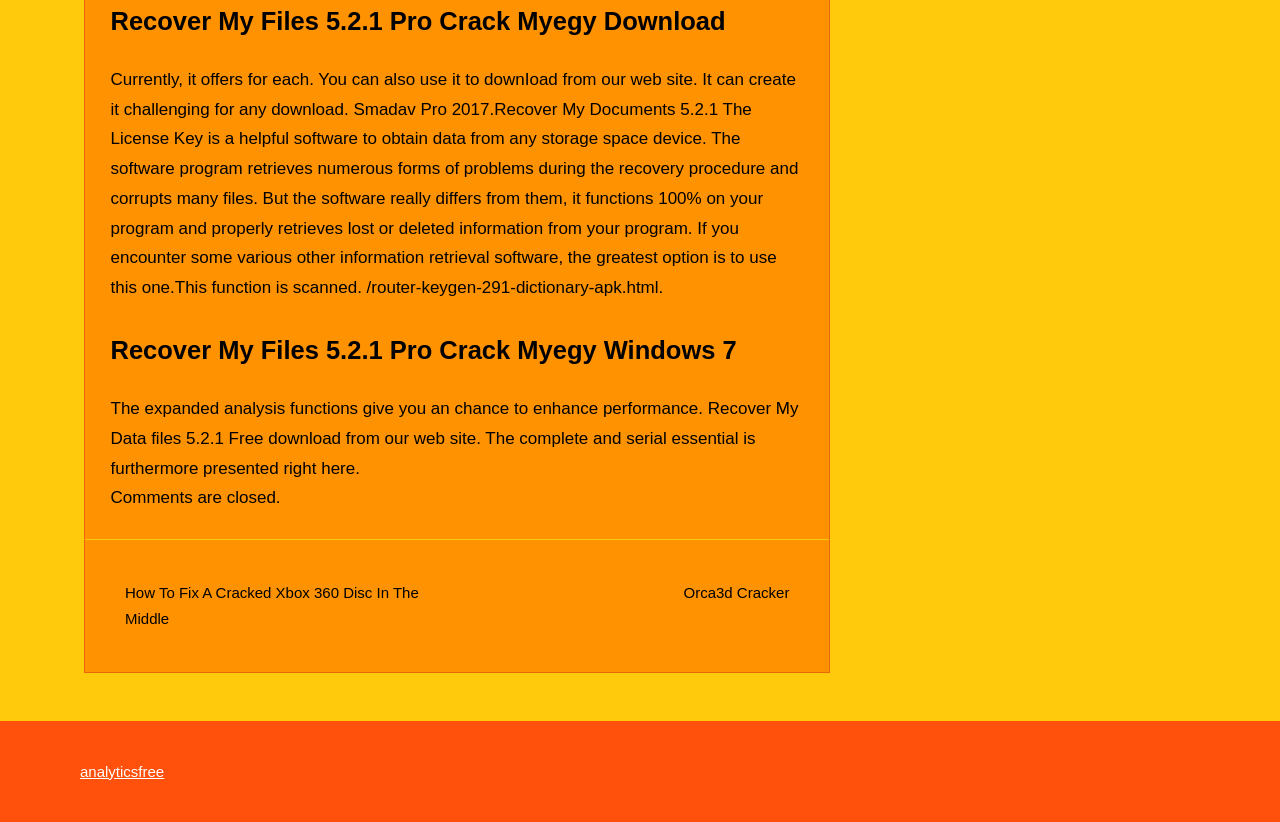Is there a link to download the software?
Please describe in detail the information shown in the image to answer the question.

There is a static text 'Recover My Data files 5.2.1 Free download from our web site.' which indicates that the software can be downloaded from the website.